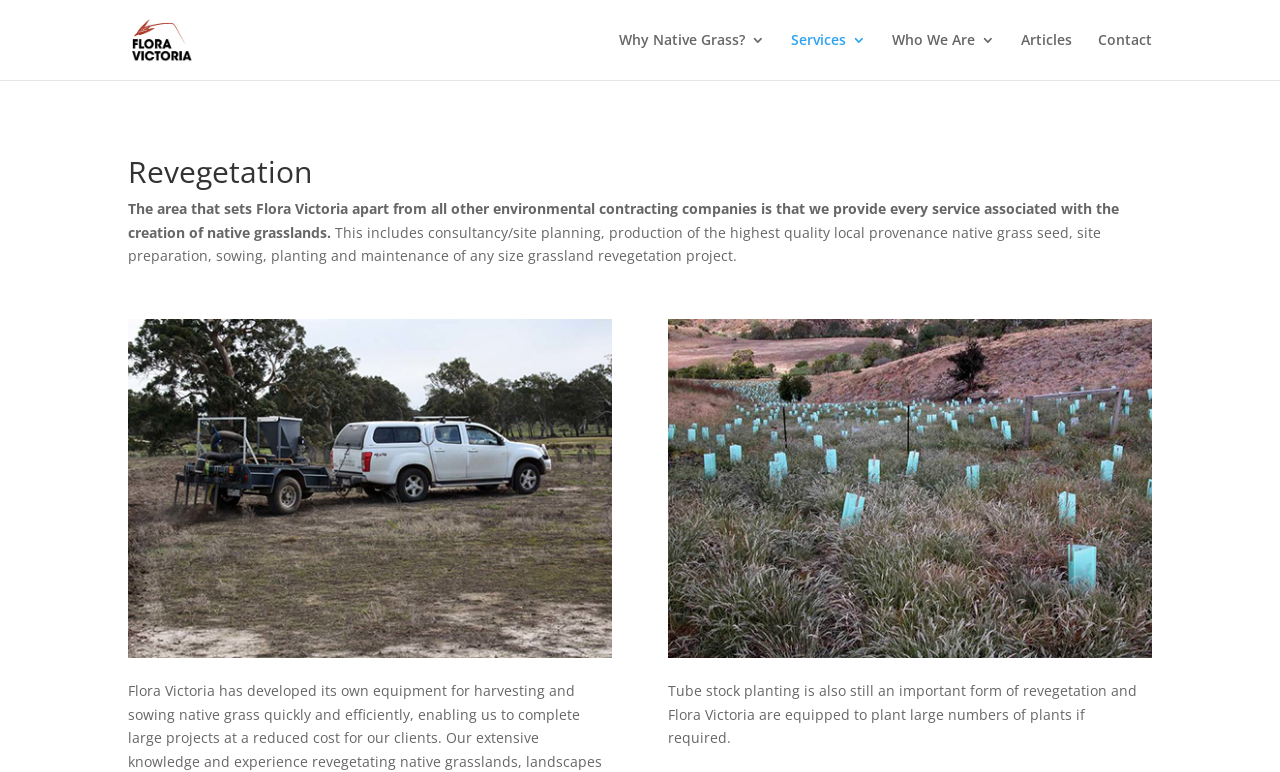What is the purpose of the search bar?
Refer to the screenshot and deliver a thorough answer to the question presented.

The search bar is located at the top of the webpage and is likely used to search for specific content or articles within the website.